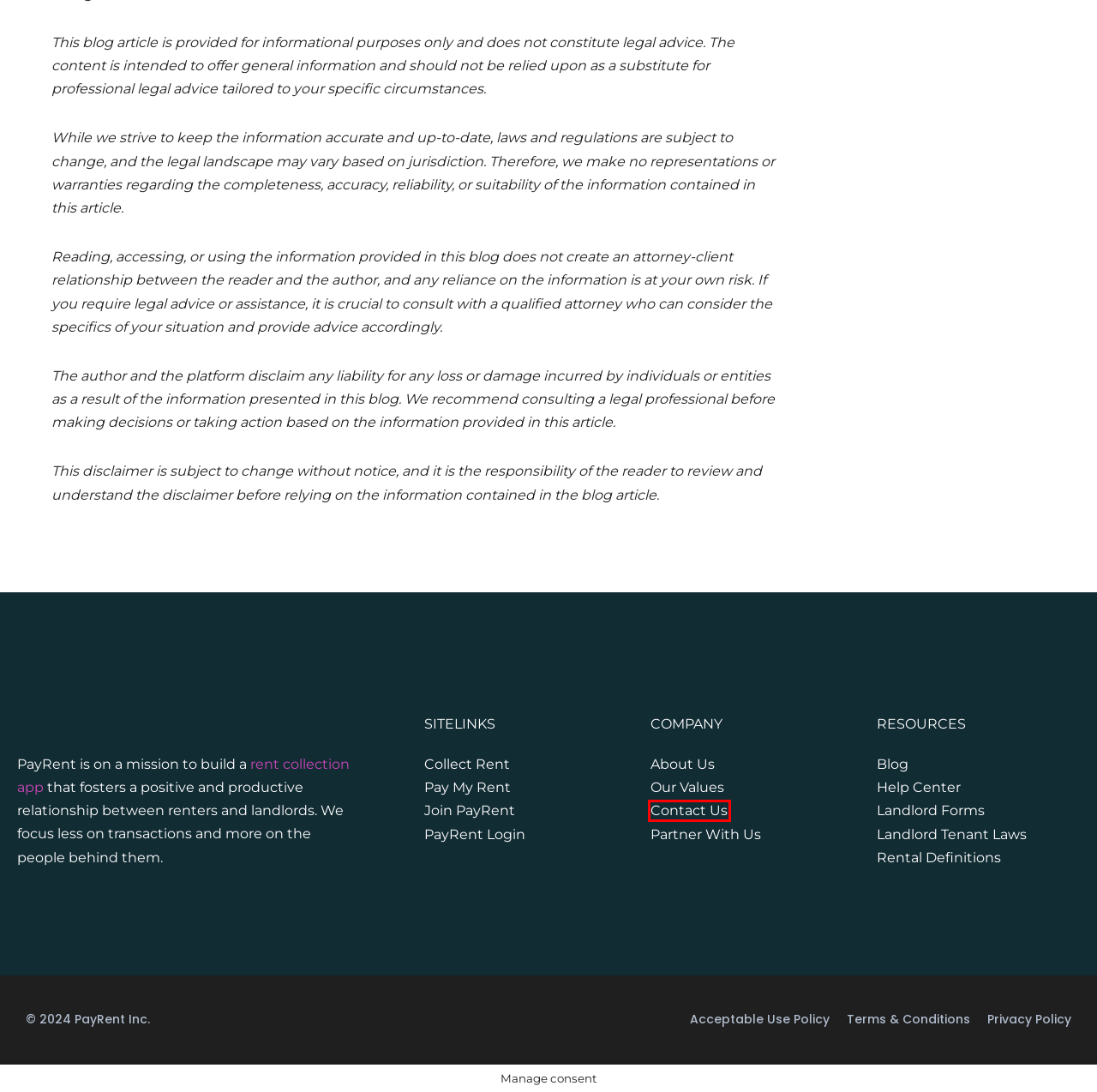Consider the screenshot of a webpage with a red bounding box and select the webpage description that best describes the new page that appears after clicking the element inside the red box. Here are the candidates:
A. Lease Agreement Guides and Templates - 2024 Update | PayRent
B. Privacy Policy | PayRent
C. About | PayRent
D. Support : Help Center
E. Landlord Tenant Laws by State - 2023 Update | PayRent
F. Rental Terms and Definitions | PayRent
G. Blog | PayRent
H. Partners | PayRent

C